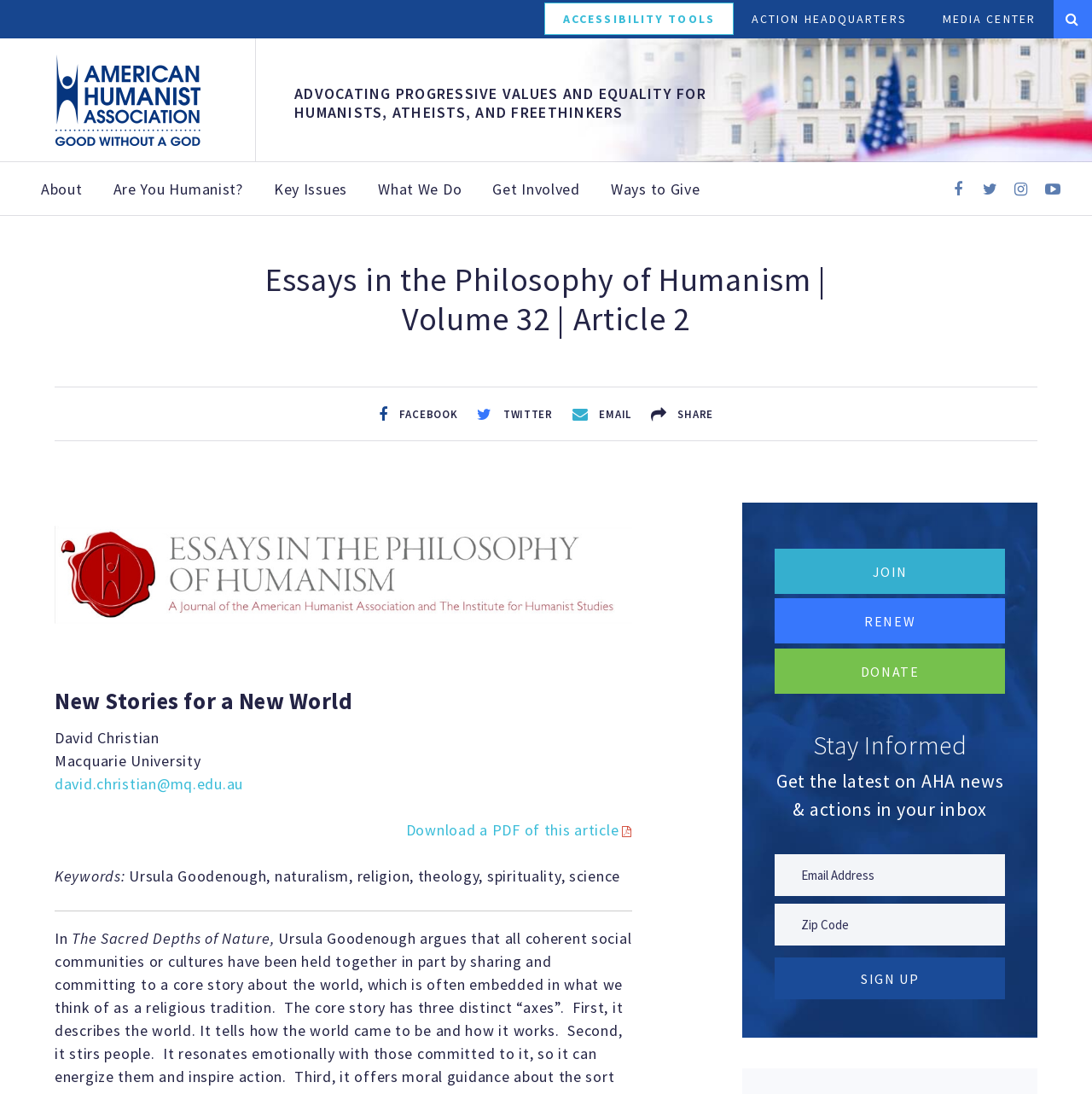Indicate the bounding box coordinates of the clickable region to achieve the following instruction: "Click the 'JOIN' link."

[0.71, 0.501, 0.92, 0.543]